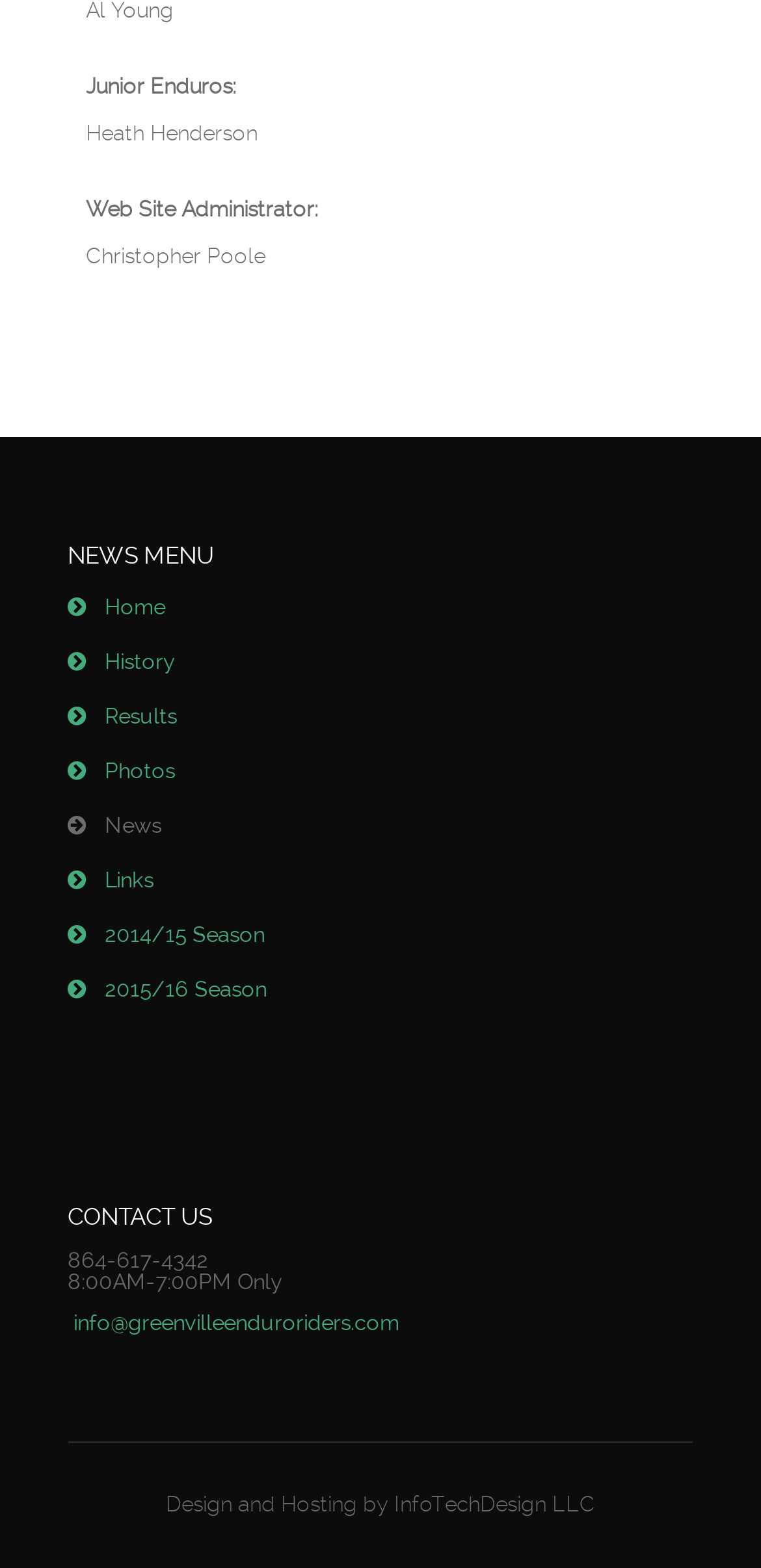Refer to the screenshot and answer the following question in detail:
What is the name of the website administrator?

I found the answer by looking at the 'Administrator:' label and the corresponding text 'Christopher Poole' which is located below the 'Web Site' label.